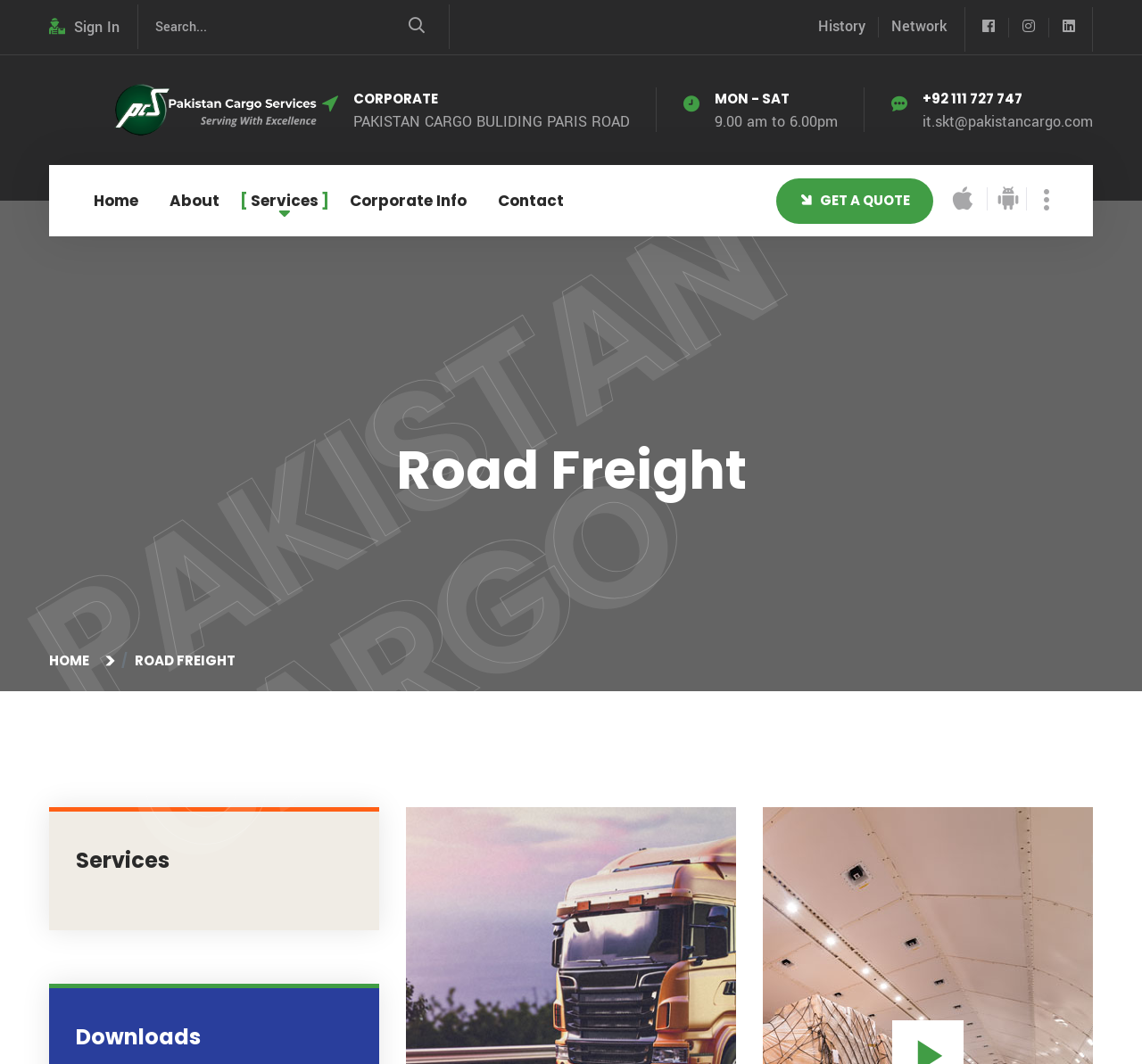How many navigation links are there?
Look at the screenshot and provide an in-depth answer.

I counted the number of navigation links by looking at the link elements on the webpage. Specifically, I found the links '[ Home ]', '[ About ]', '[ Services ]', '[ Corporate Info ]', and '[ Contact ]' at coordinates [0.082, 0.174, 0.121, 0.204], [0.148, 0.174, 0.192, 0.204], [0.22, 0.174, 0.279, 0.204], [0.306, 0.174, 0.409, 0.204], and [0.436, 0.174, 0.494, 0.204], respectively.